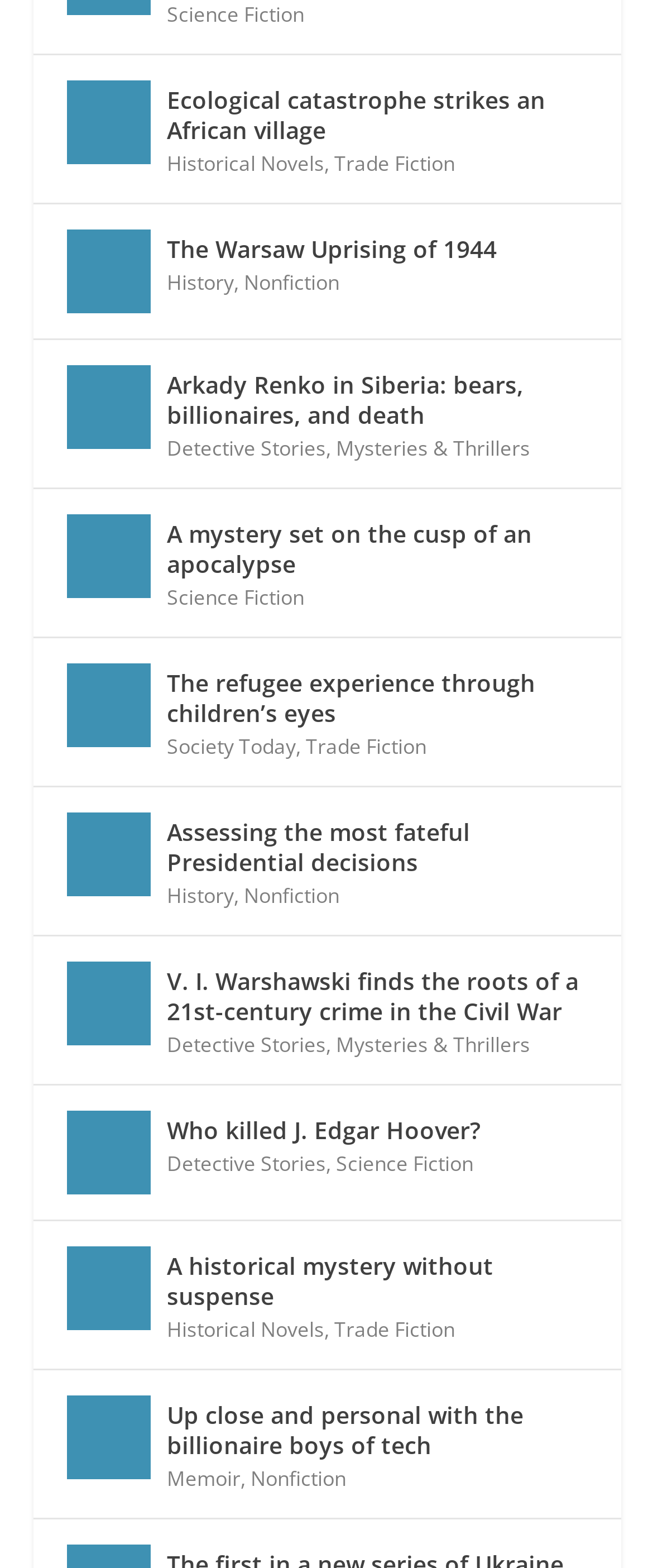Find the bounding box coordinates for the area you need to click to carry out the instruction: "Browse Detective Stories". The coordinates should be four float numbers between 0 and 1, indicated as [left, top, right, bottom].

[0.255, 0.277, 0.499, 0.295]